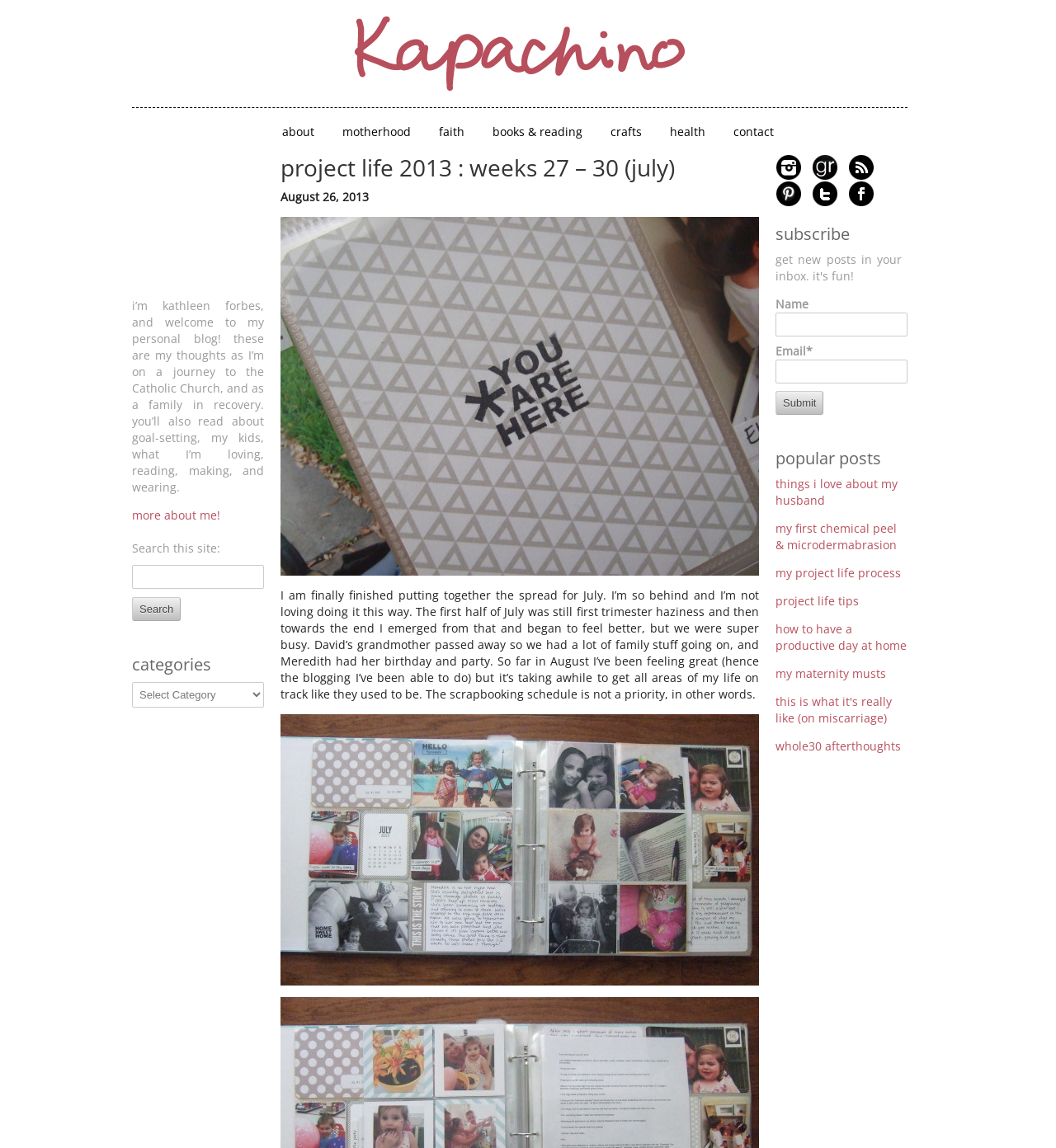Provide the bounding box coordinates in the format (top-left x, top-left y, bottom-right x, bottom-right y). All values are floating point numbers between 0 and 1. Determine the bounding box coordinate of the UI element described as: Share 0

None